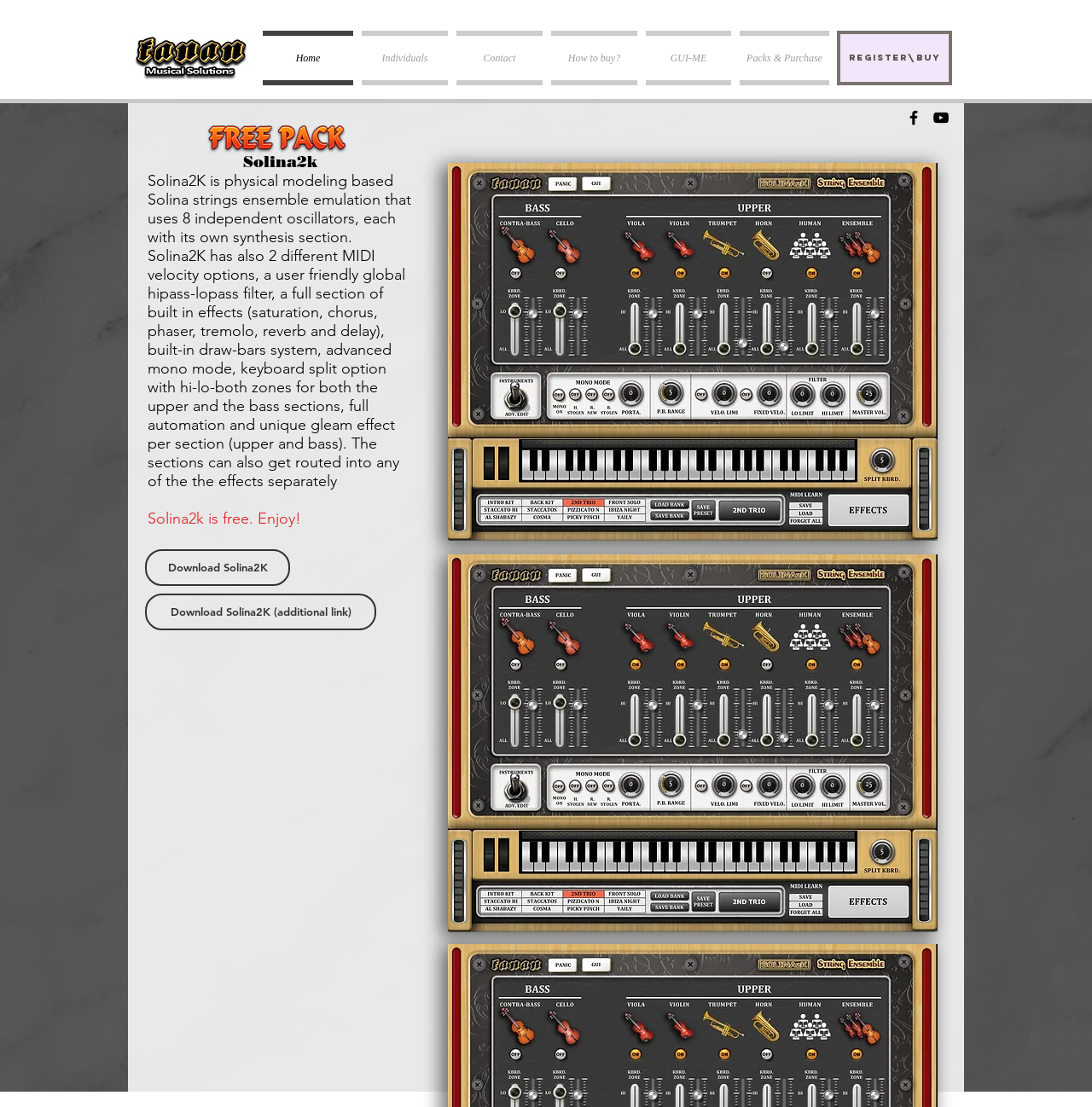Identify the bounding box coordinates of the HTML element based on this description: "Download Solina2K (additional link)".

[0.133, 0.536, 0.345, 0.569]